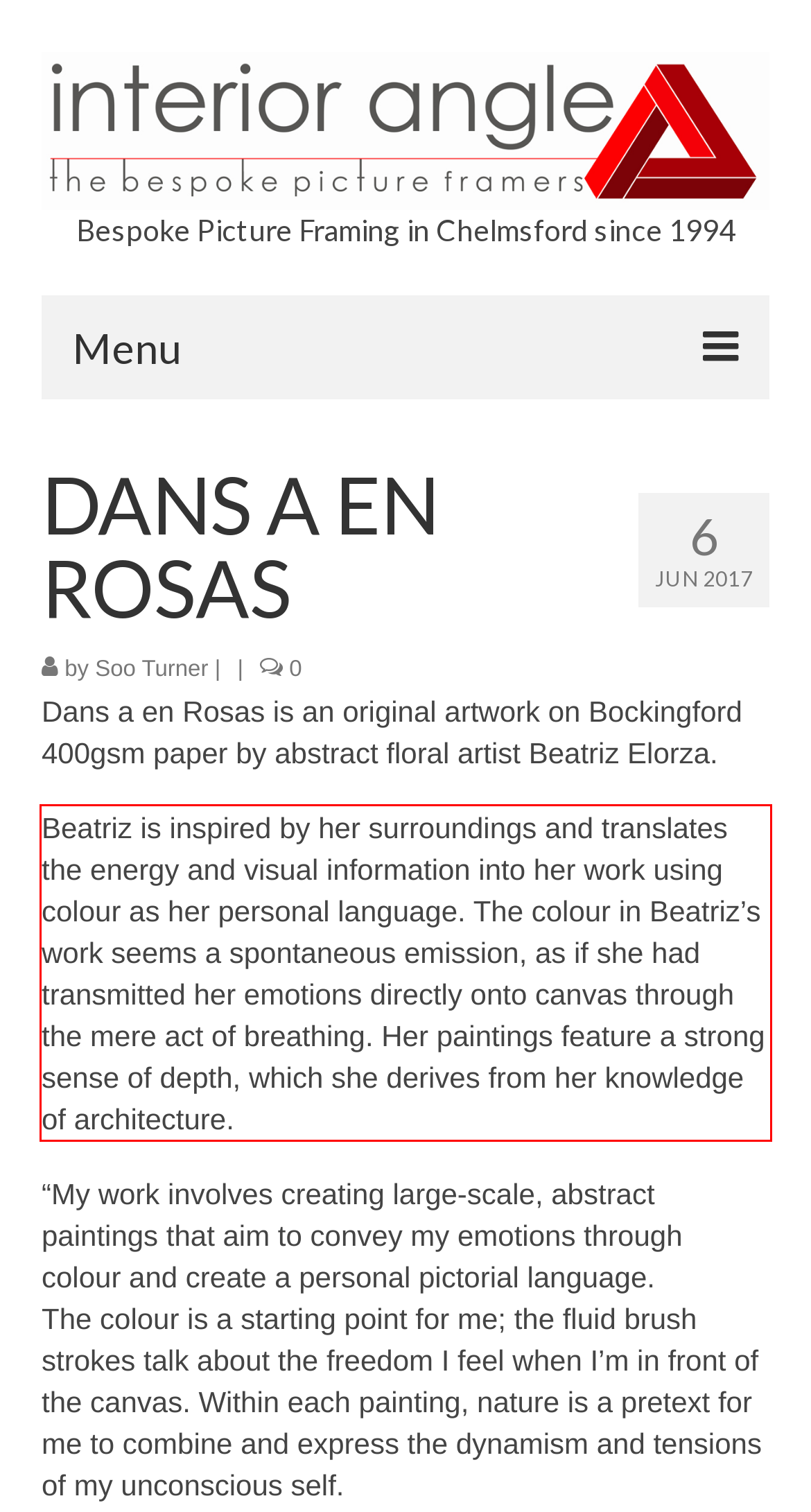Please examine the screenshot of the webpage and read the text present within the red rectangle bounding box.

Beatriz is inspired by her surroundings and translates the energy and visual information into her work using colour as her personal language. The colour in Beatriz’s work seems a spontaneous emission, as if she had transmitted her emotions directly onto canvas through the mere act of breathing. Her paintings feature a strong sense of depth, which she derives from her knowledge of architecture.